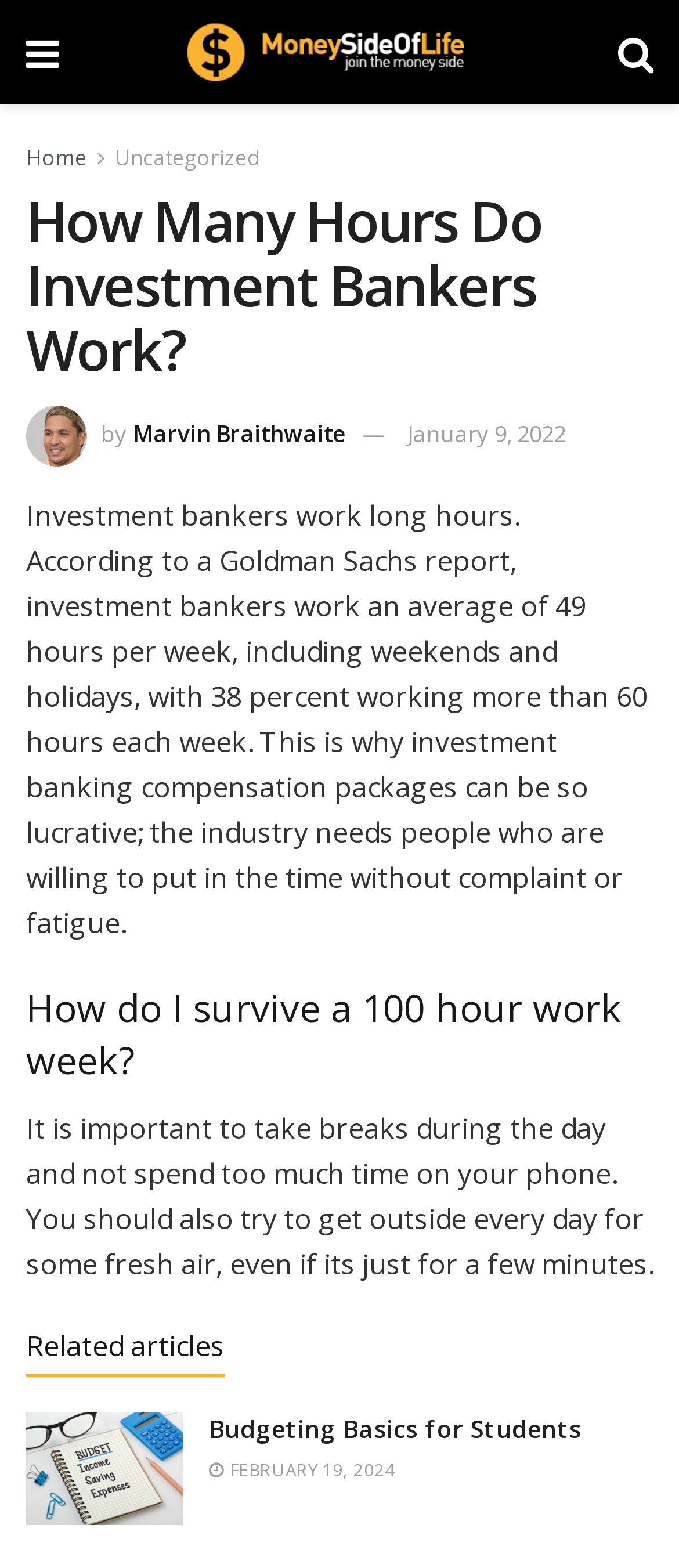Describe all the significant parts and information present on the webpage.

The webpage is about the working hours of investment bankers. At the top left, there is a link with a icon '\uf0c9' and another link with the text 'MoneySideOfLife' accompanied by an image with the same name. On the top right, there is a link with an icon '\uf002'. Below these links, there are three more links: 'Home', 'Uncategorized', and the title of the webpage 'How Many Hours Do Investment Bankers Work?' in a heading element.

Below the title, there is an image of the author, Marvin Braithwaite, followed by the text 'by' and a link to the author's name. The publication date 'January 9, 2022' is also present. The main content of the webpage is a paragraph of text that discusses the long working hours of investment bankers, citing a Goldman Sachs report.

Further down, there is a heading 'How do I survive a 100 hour work week?' followed by a paragraph of text that provides advice on taking breaks and getting fresh air. Below this, there is a heading 'Related articles' and a section that lists related articles. The first related article is titled 'Budgeting Basics for Students' and has a link to the article. The publication date of this article is 'FEBRUARY 19, 2024'.